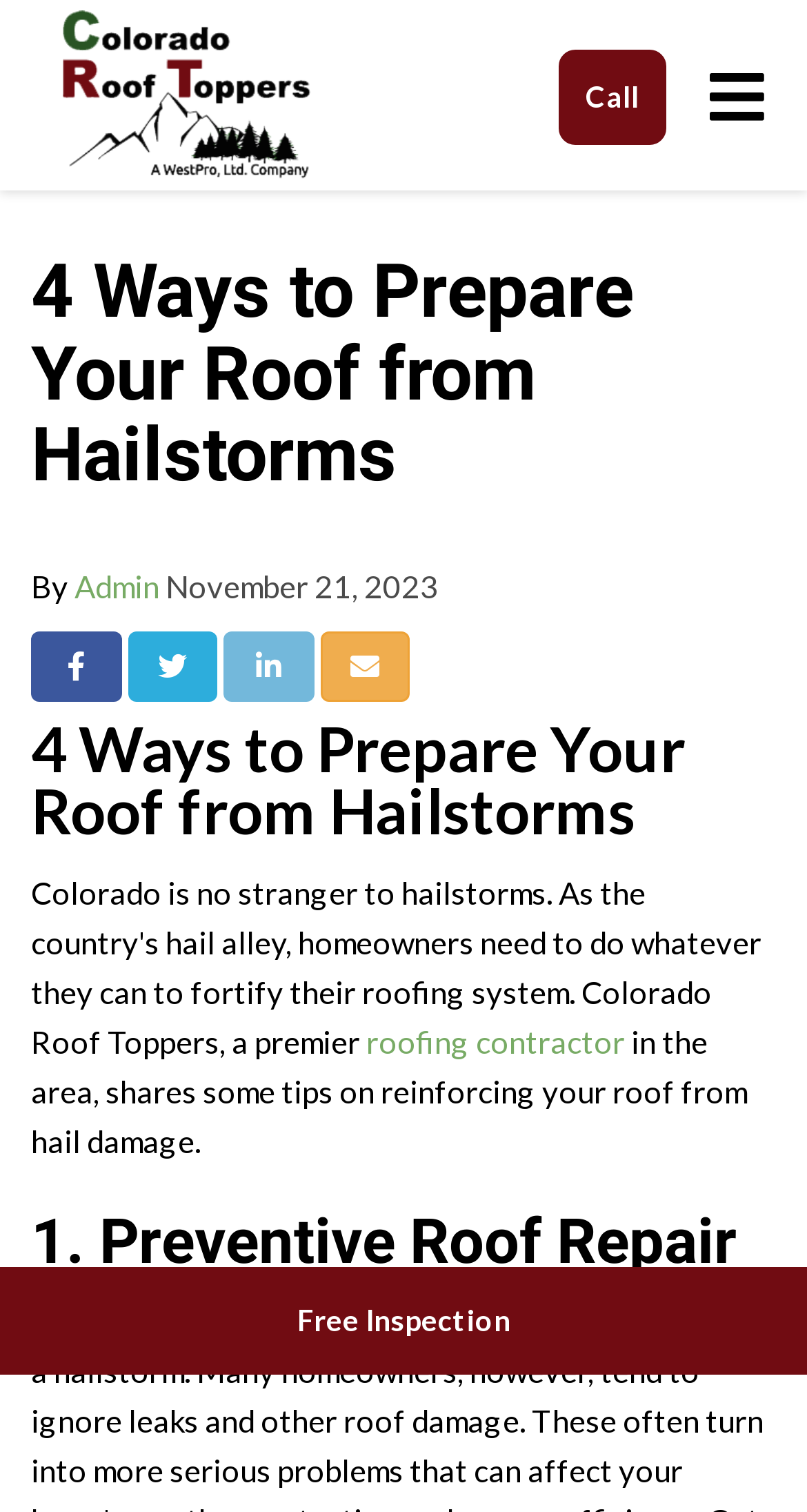How many ways to prepare a roof from hailstorms are mentioned?
Answer the question with a single word or phrase by looking at the picture.

4